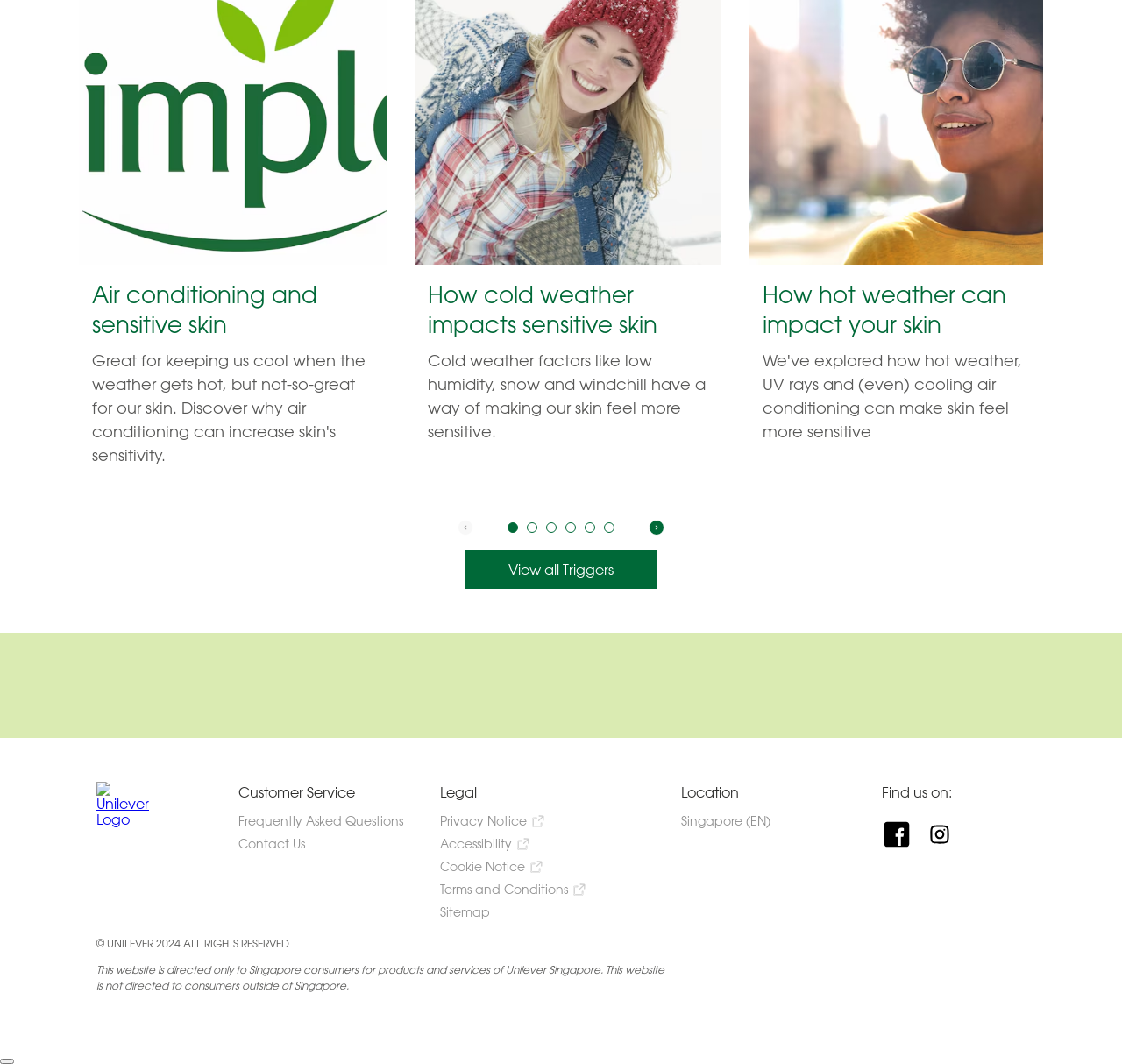Answer the question below with a single word or a brief phrase: 
What is the copyright year of the website?

2024